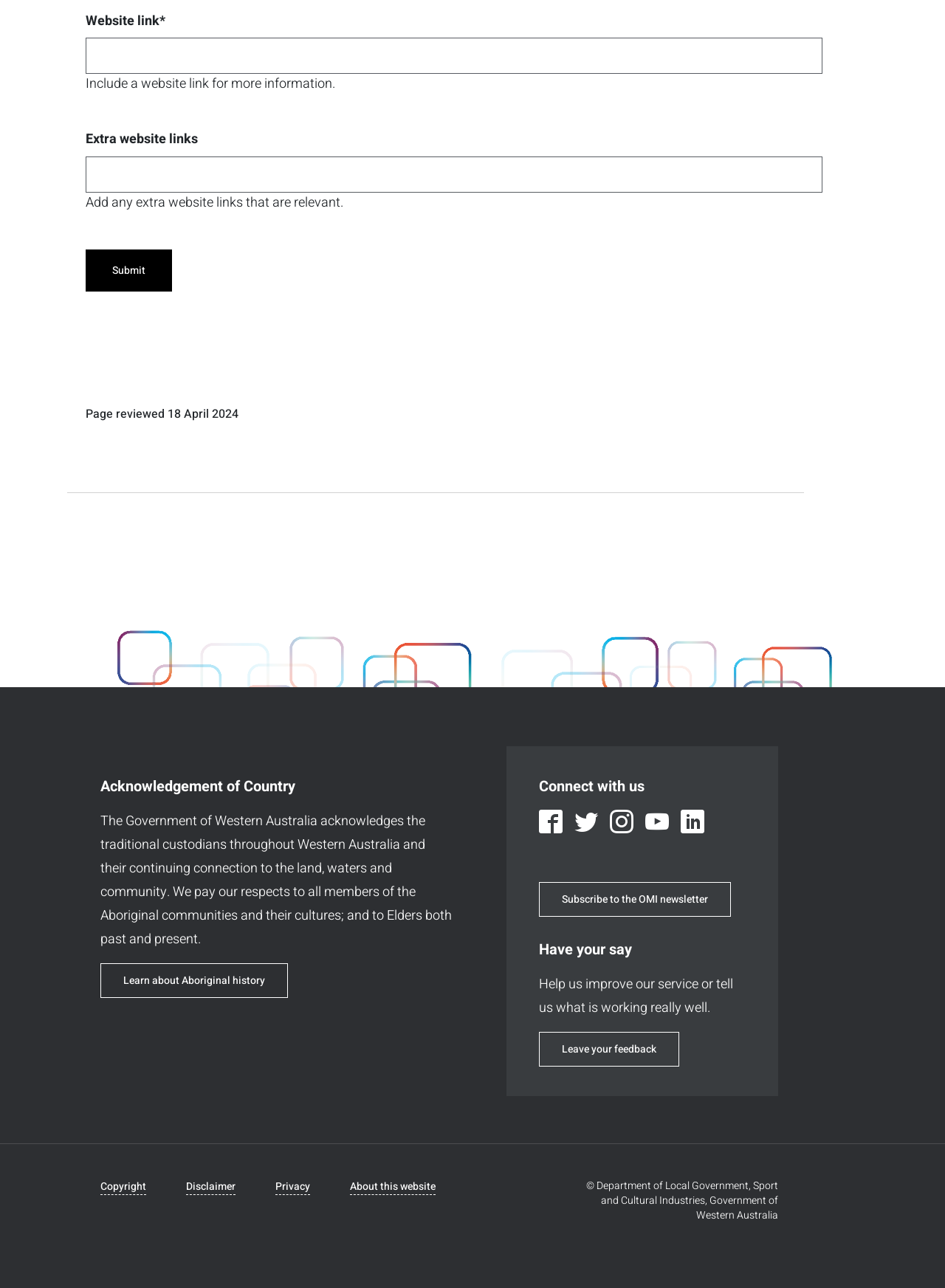How many social media links are available under 'Connect with us'?
With the help of the image, please provide a detailed response to the question.

Under the 'Connect with us' heading, there are five social media links available, which are Facebook, Twitter, Instagram, YouTube, and LinkedIn. These links allow users to connect with the organization on various social media platforms.